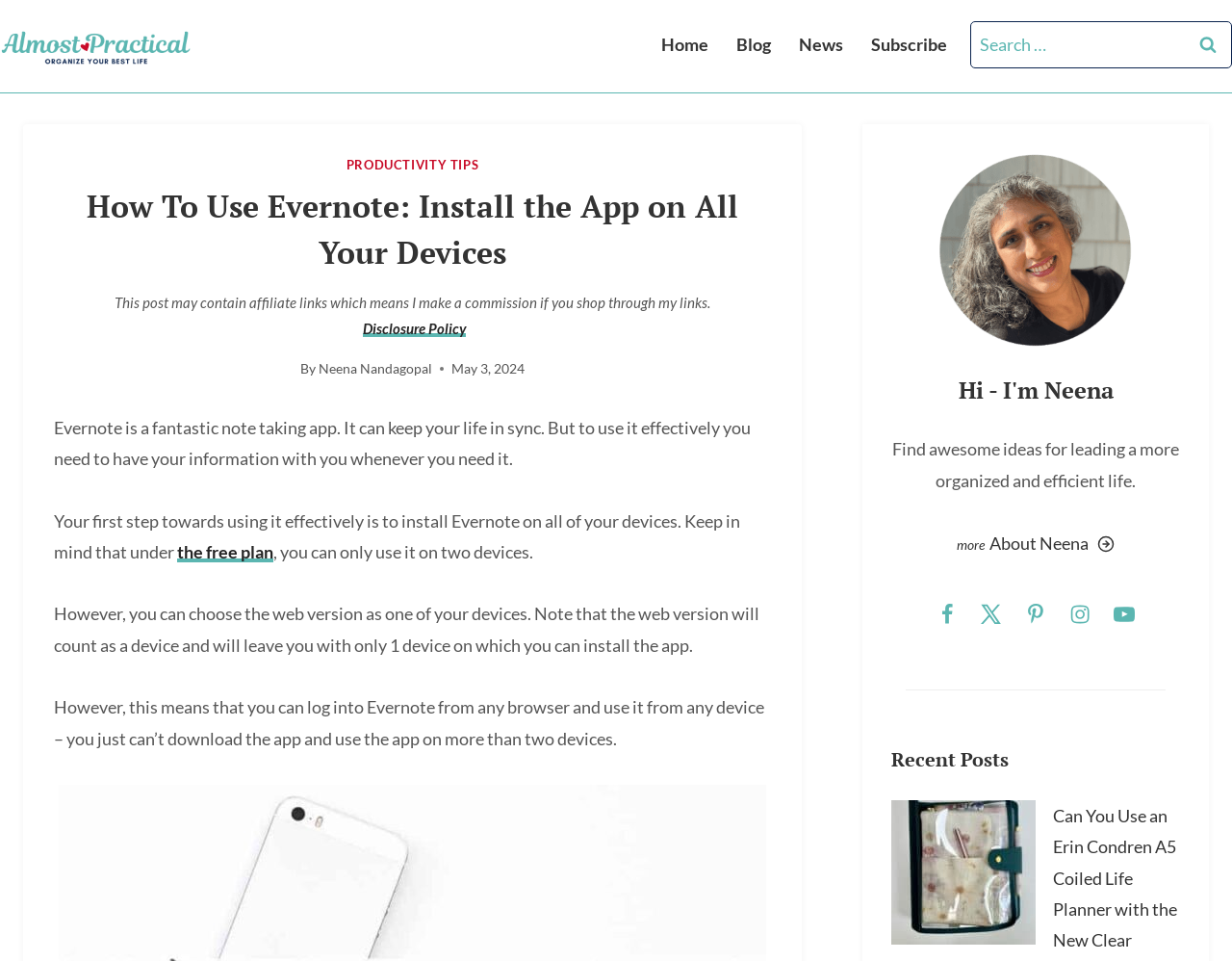What is the purpose of installing Evernote on all devices?
Please provide a comprehensive answer to the question based on the webpage screenshot.

The text states that to use Evernote effectively, you need to have your information with you whenever you need it, and installing it on all devices is the first step towards achieving this.